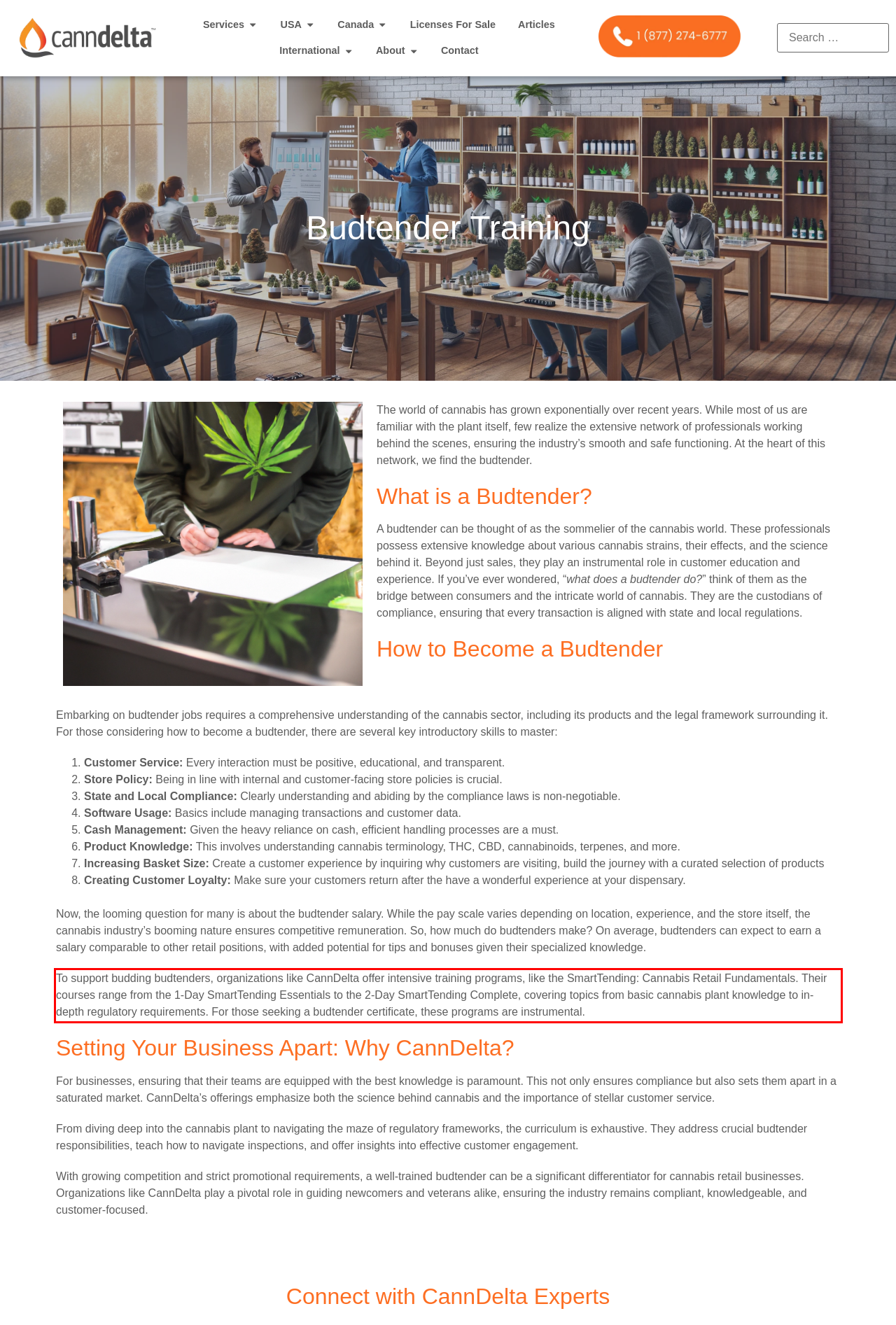Within the screenshot of the webpage, there is a red rectangle. Please recognize and generate the text content inside this red bounding box.

To support budding budtenders, organizations like CannDelta offer intensive training programs, like the SmartTending: Cannabis Retail Fundamentals. Their courses range from the 1-Day SmartTending Essentials to the 2-Day SmartTending Complete, covering topics from basic cannabis plant knowledge to in-depth regulatory requirements. For those seeking a budtender certificate, these programs are instrumental.